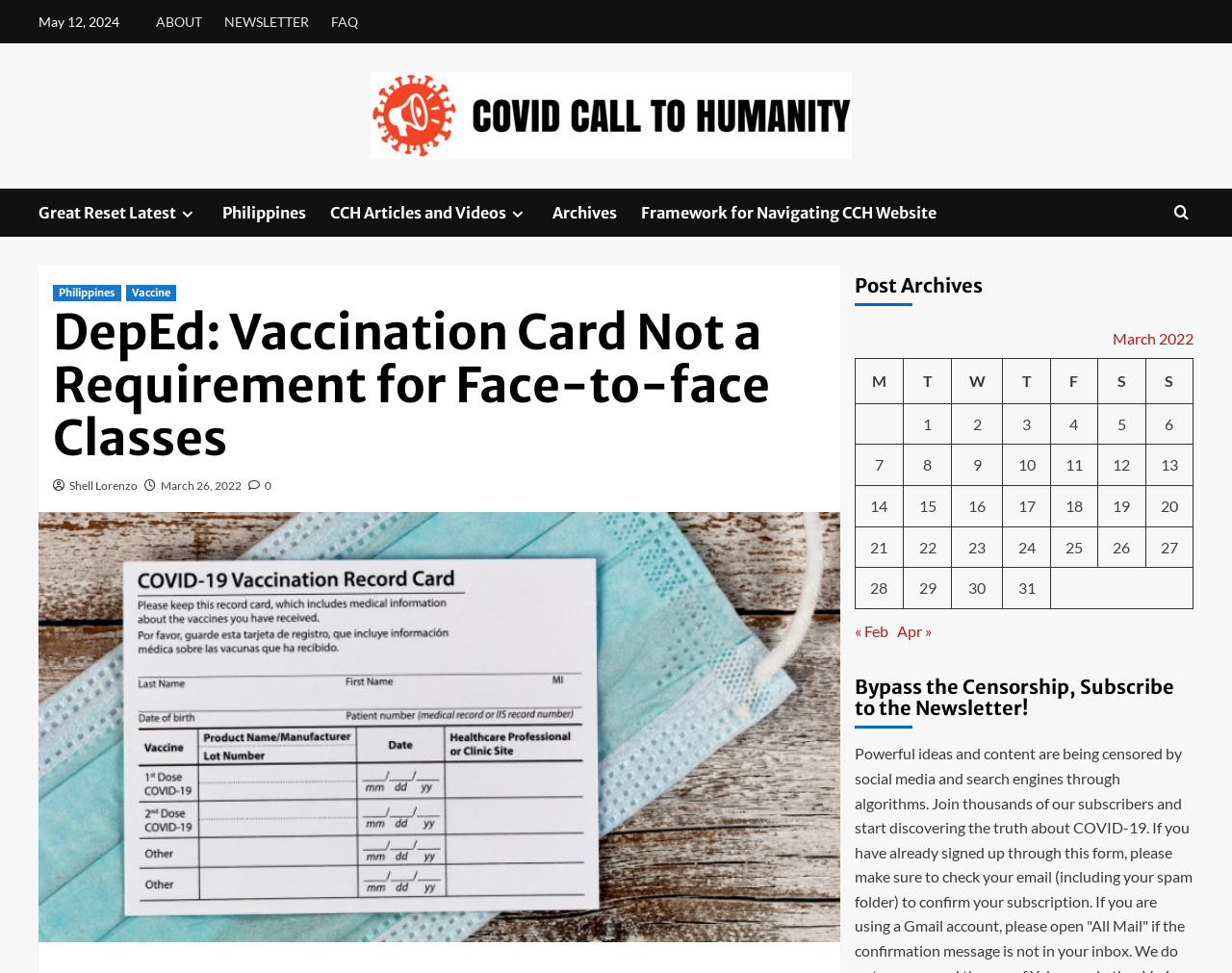Determine which piece of text is the heading of the webpage and provide it.

DepEd: Vaccination Card Not a Requirement for Face-to-face Classes